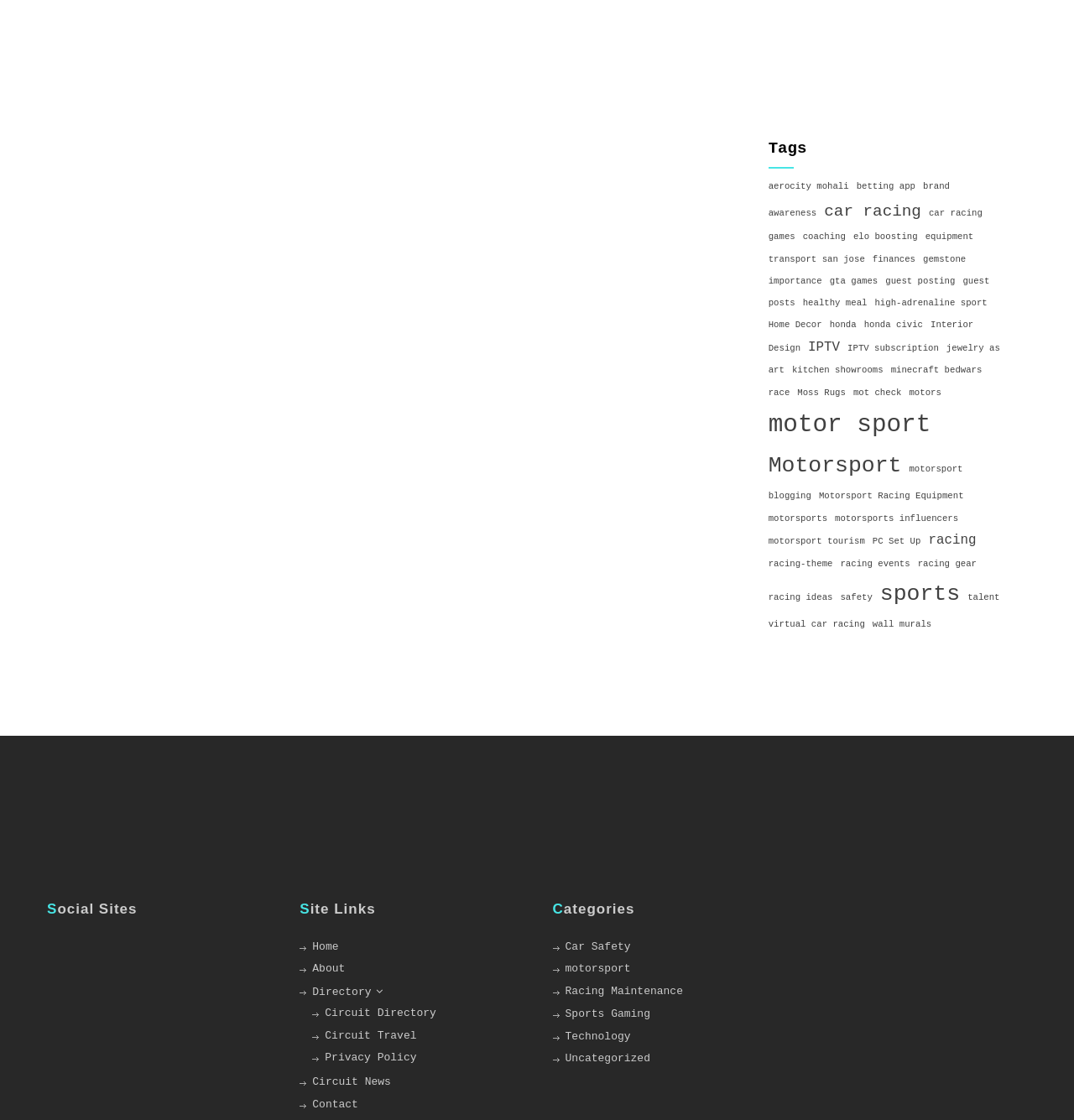Identify the bounding box coordinates of the region I need to click to complete this instruction: "Visit 'Motorsport Racing Equipment'".

[0.762, 0.439, 0.897, 0.448]